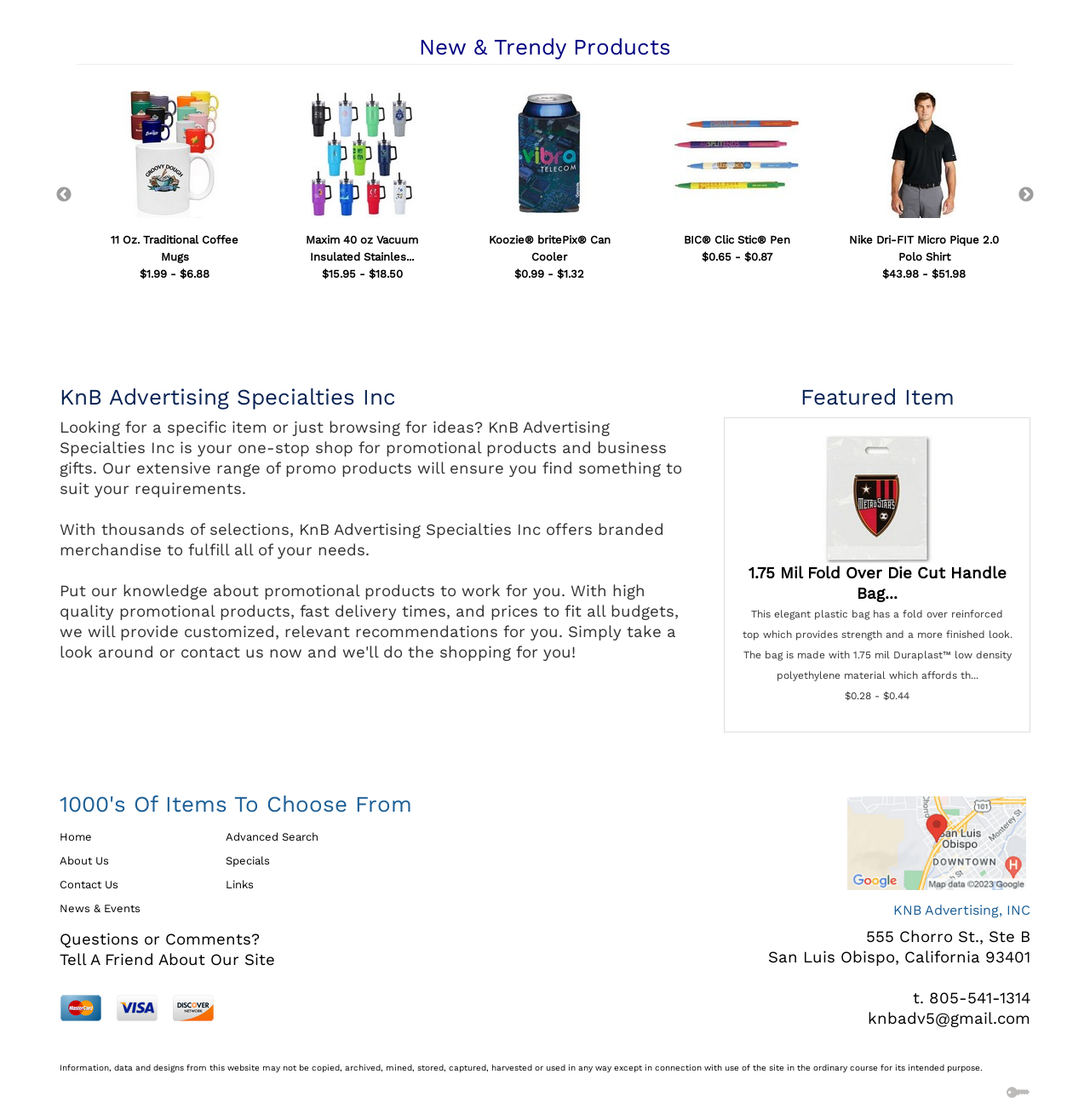Using the provided description 805-541-1314, find the bounding box coordinates for the UI element. Provide the coordinates in (top-left x, top-left y, bottom-right x, bottom-right y) format, ensuring all values are between 0 and 1.

[0.852, 0.883, 0.945, 0.9]